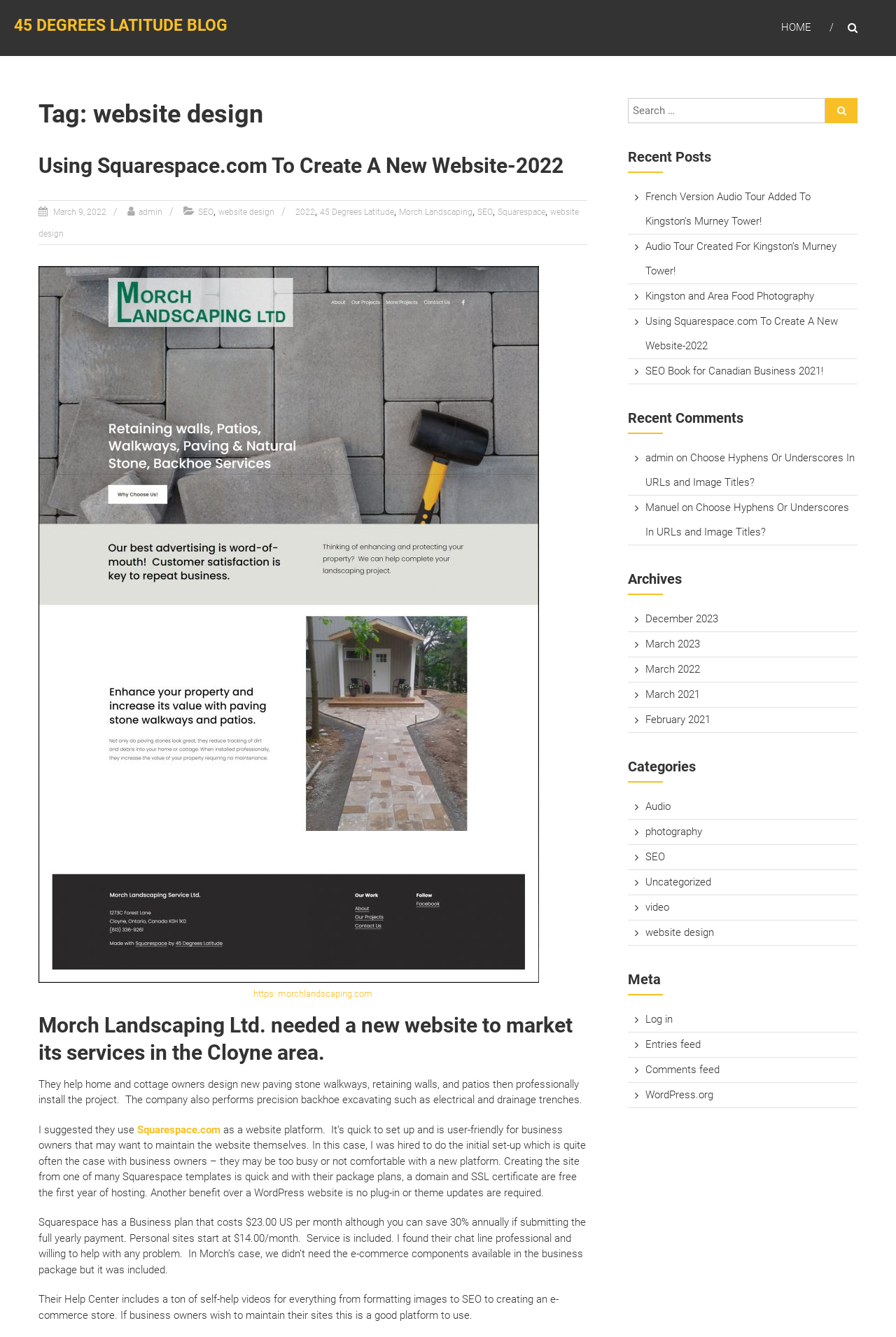From the element description Uncategorized, predict the bounding box coordinates of the UI element. The coordinates must be specified in the format (top-left x, top-left y, bottom-right x, bottom-right y) and should be within the 0 to 1 range.

[0.721, 0.655, 0.794, 0.664]